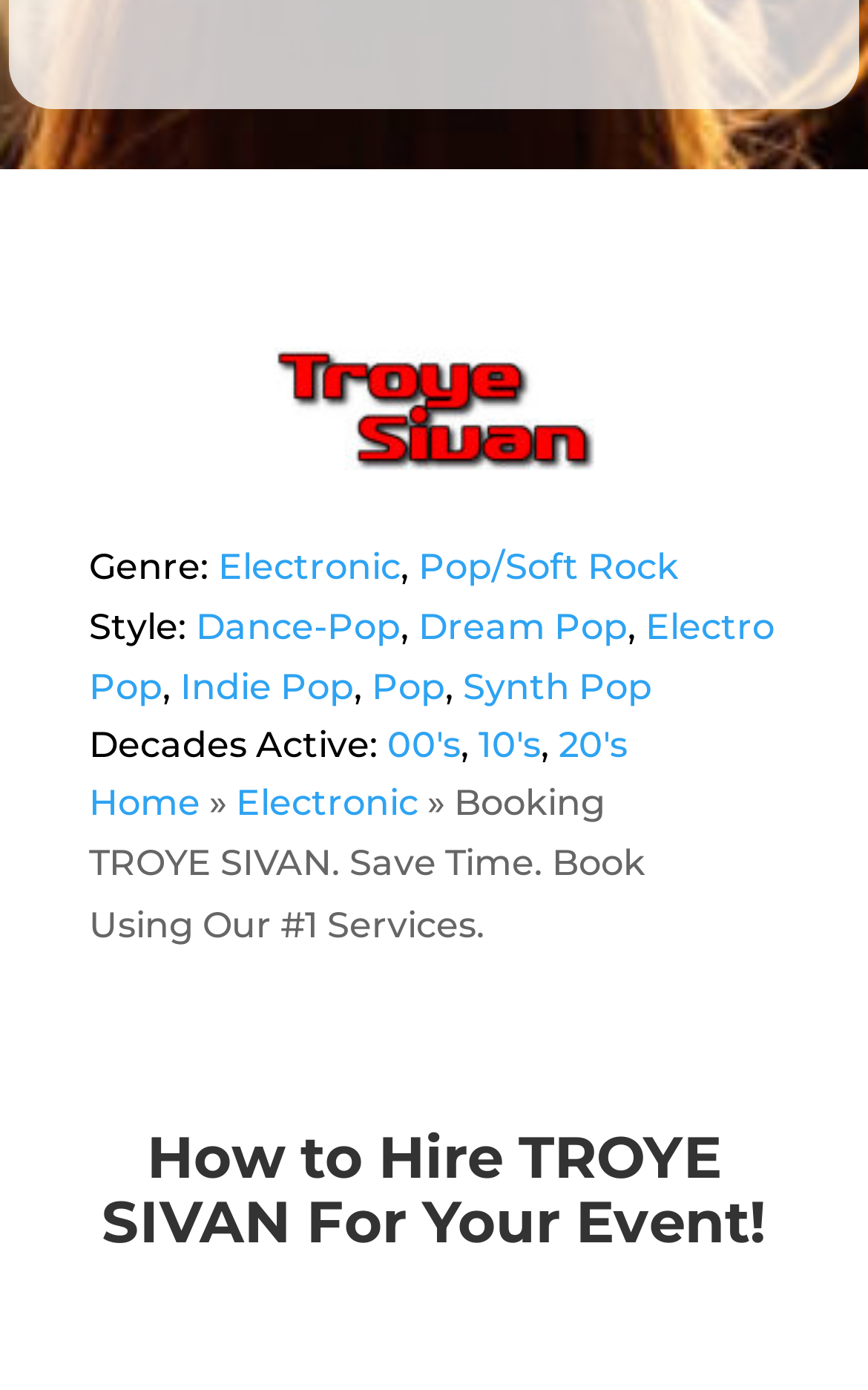For the given element description Dream Pop, determine the bounding box coordinates of the UI element. The coordinates should follow the format (top-left x, top-left y, bottom-right x, bottom-right y) and be within the range of 0 to 1.

[0.482, 0.435, 0.723, 0.465]